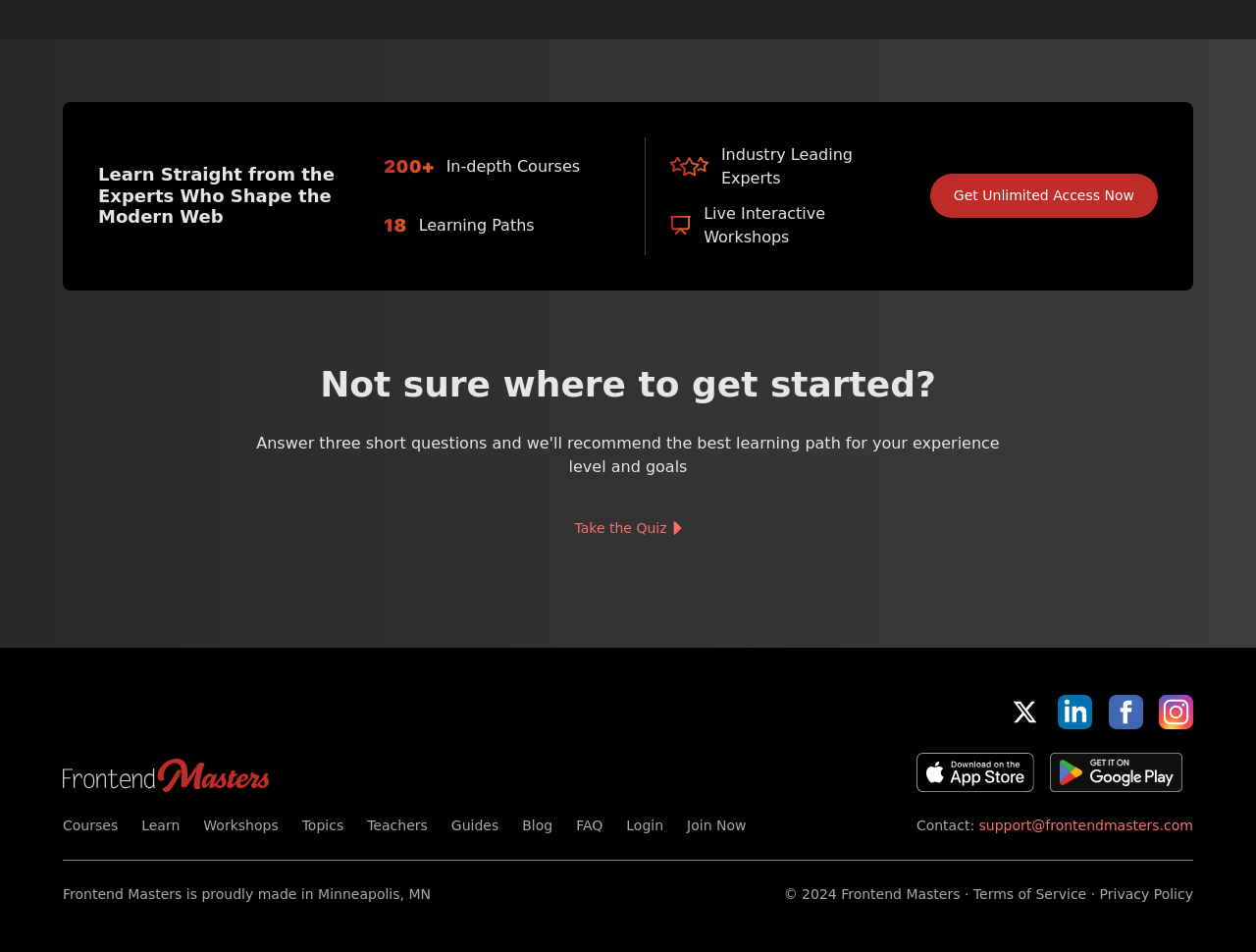Determine the bounding box coordinates for the UI element matching this description: "Privacy Policy".

[0.875, 0.931, 0.95, 0.948]